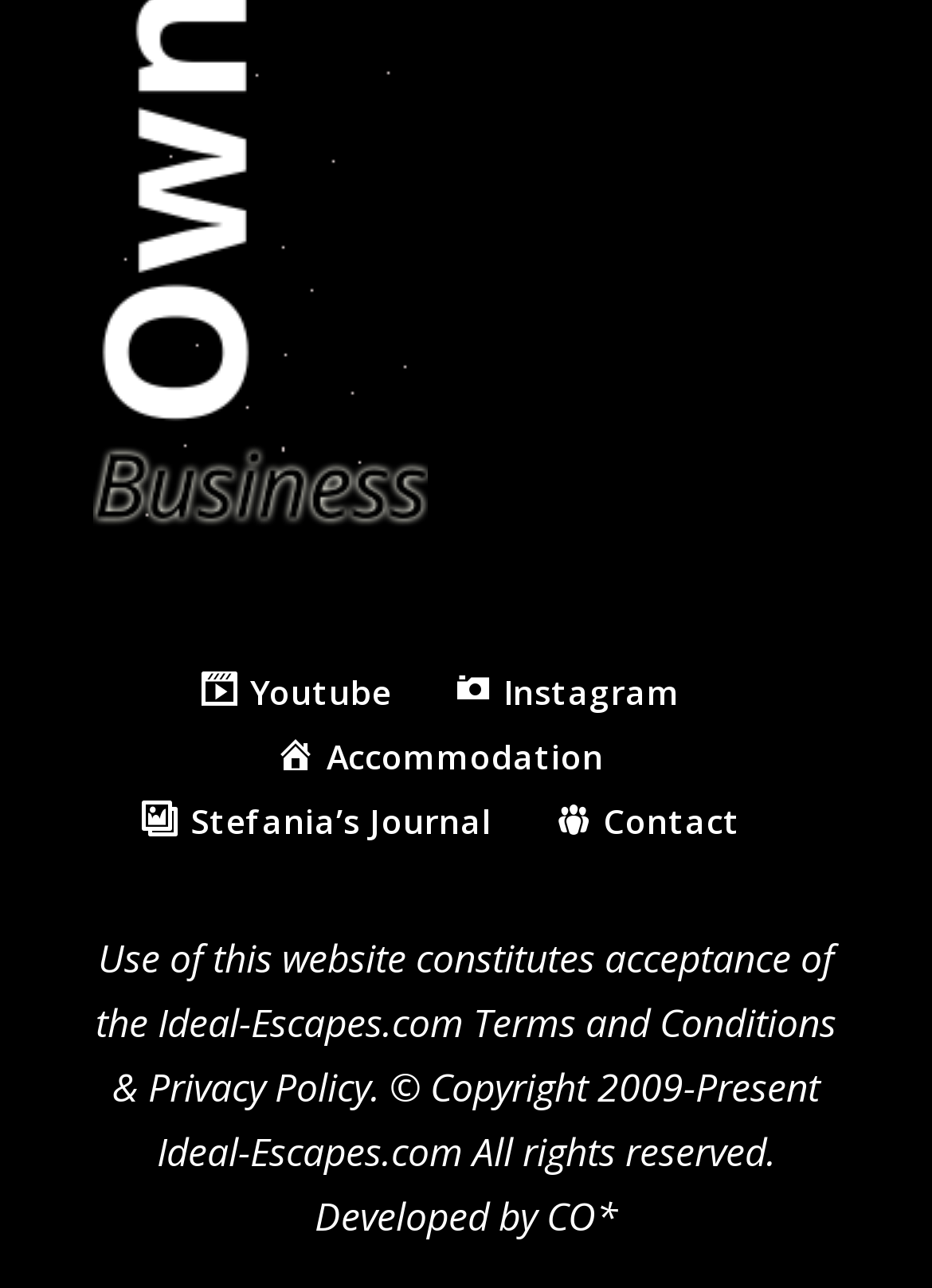What is the name of the journal on the webpage?
Using the picture, provide a one-word or short phrase answer.

Stefania’s Journal